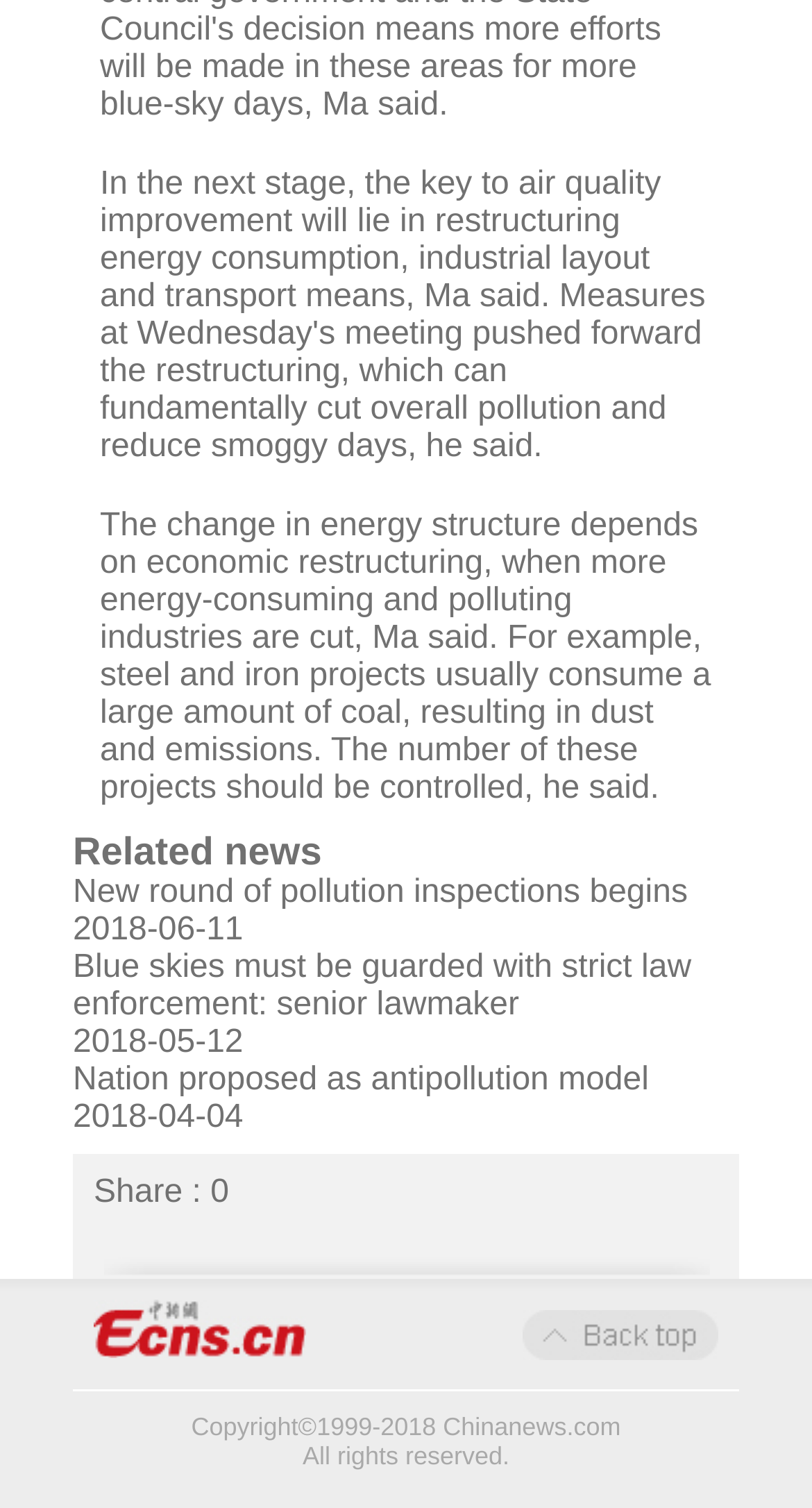Bounding box coordinates are specified in the format (top-left x, top-left y, bottom-right x, bottom-right y). All values are floating point numbers bounded between 0 and 1. Please provide the bounding box coordinate of the region this sentence describes: Nation proposed as antipollution model

[0.09, 0.704, 0.799, 0.728]